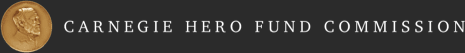Provide a thorough description of the image, including all visible elements.

The image features the emblem of the Carnegie Hero Fund Commission, a prestigious organization dedicated to honoring individuals who have performed acts of heroism. The emblem prominently displays a gold medallion featuring the likeness of Andrew Carnegie, the philanthropic industrialist and founder of the commission. The medallion is accompanied by the inscription "Carnegie Hero Fund Commission," reflecting the organization's commitment to recognizing extraordinary bravery. This image serves as a visual representation of the commission's mission to acknowledge and reward heroic deeds that save or enhance the lives of others.